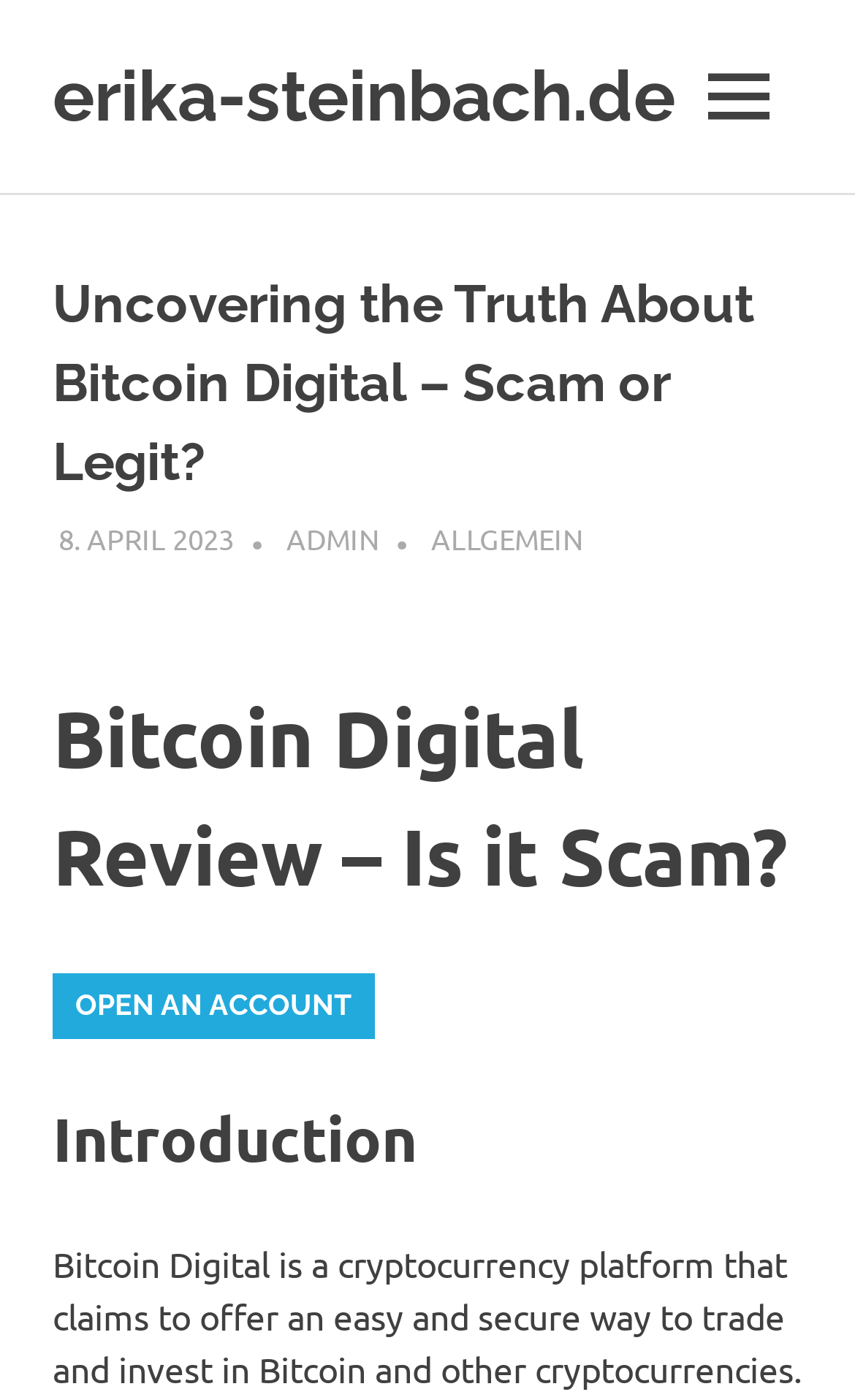What is the date mentioned on the webpage?
Provide a fully detailed and comprehensive answer to the question.

I found the date '8. APRIL 2023' mentioned on the webpage, which is a link element located below the main heading.